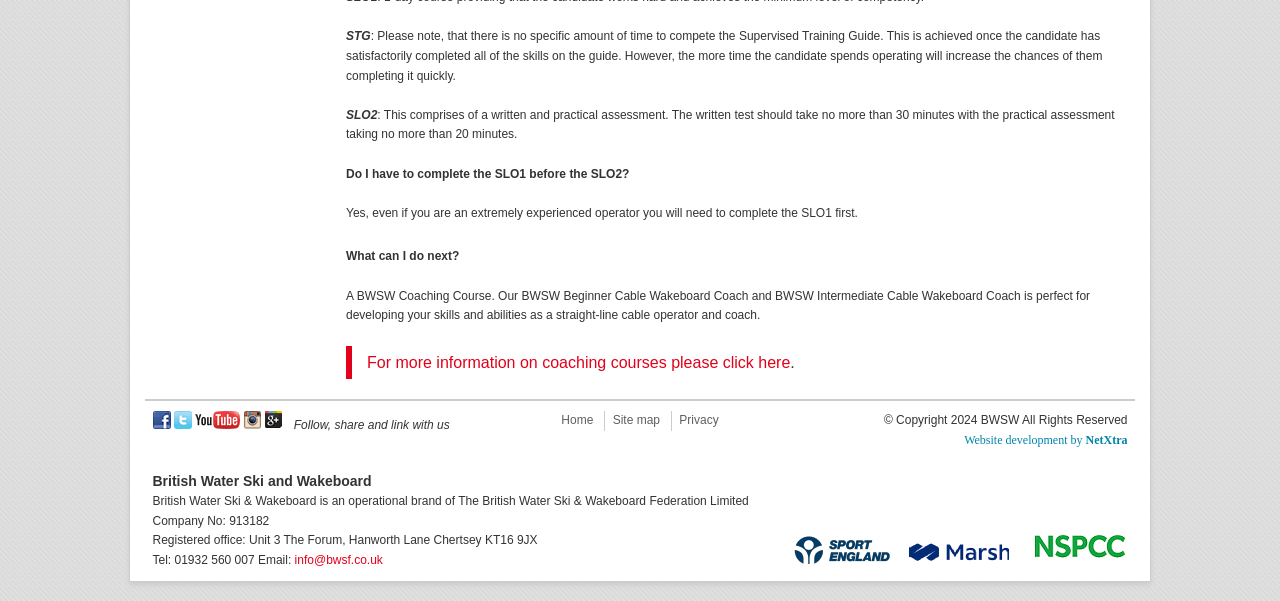What is the registered office address of The British Water Ski & Wakeboard Federation Limited?
Utilize the information in the image to give a detailed answer to the question.

The registered office address of The British Water Ski & Wakeboard Federation Limited is Unit 3 The Forum, Hanworth Lane Chertsey KT16 9JX, as mentioned at the bottom of the webpage.